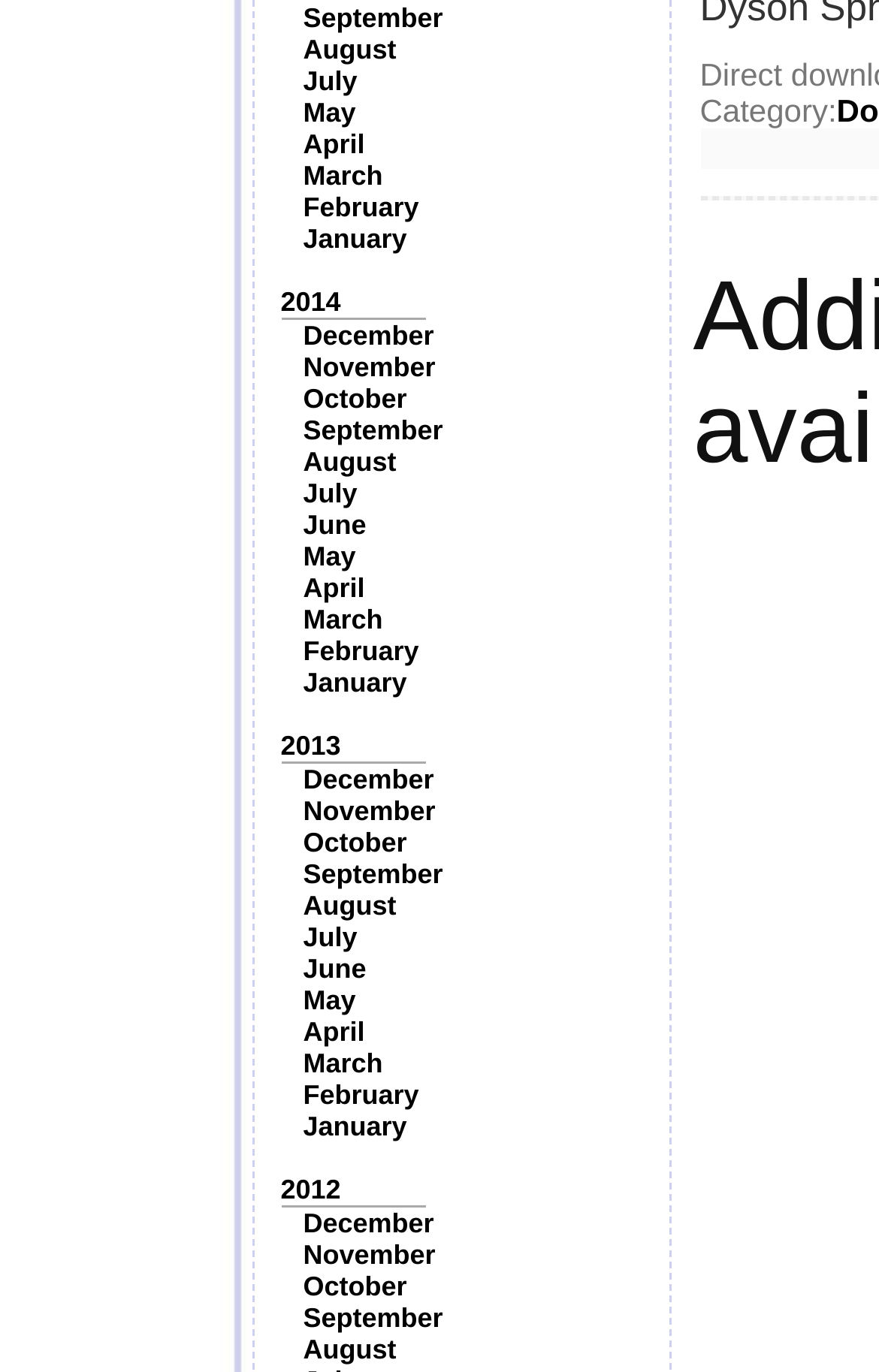What is the latest month listed in 2012?
Based on the visual content, answer with a single word or a brief phrase.

December